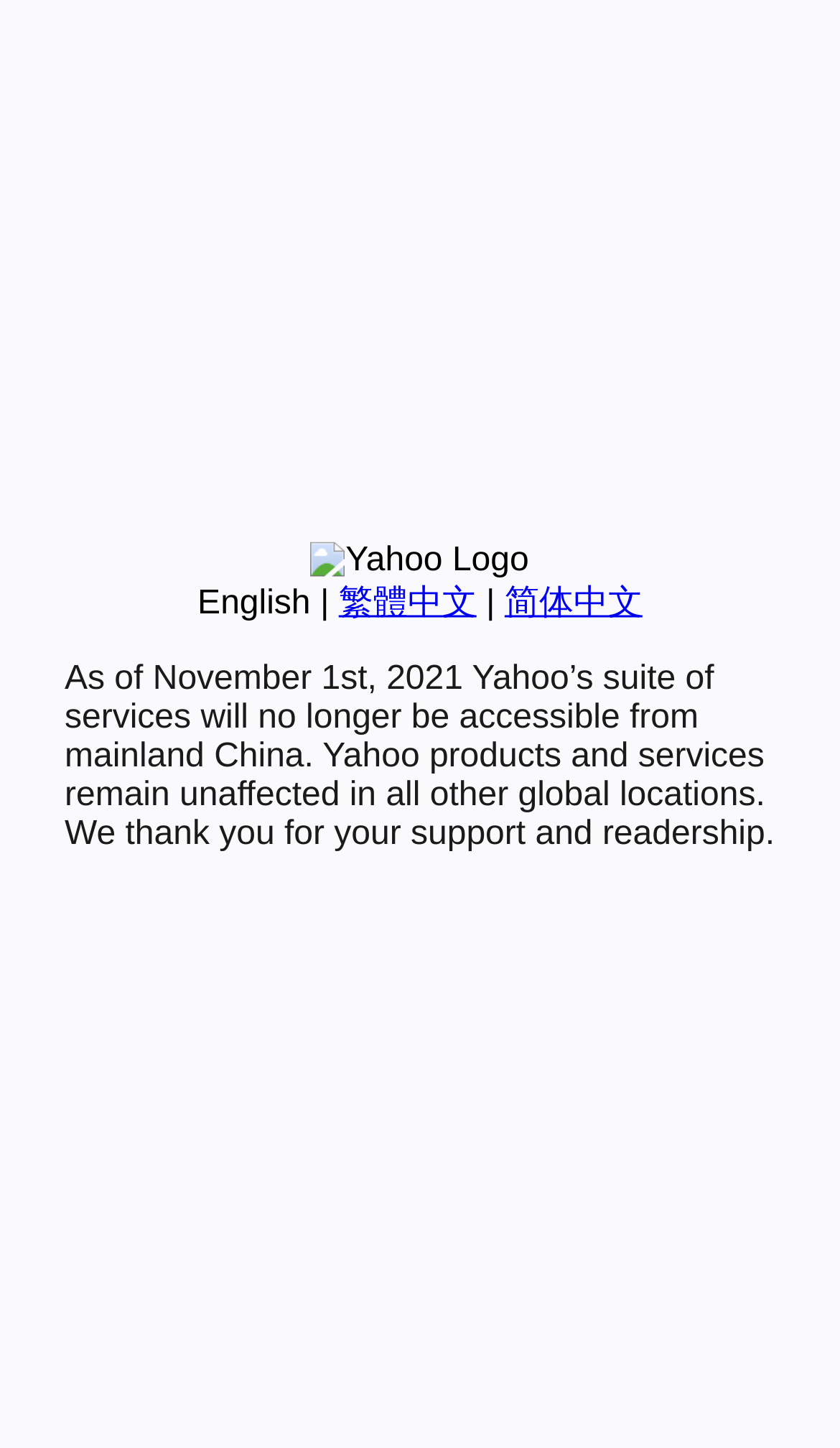Bounding box coordinates are to be given in the format (top-left x, top-left y, bottom-right x, bottom-right y). All values must be floating point numbers between 0 and 1. Provide the bounding box coordinate for the UI element described as: English

[0.235, 0.404, 0.37, 0.429]